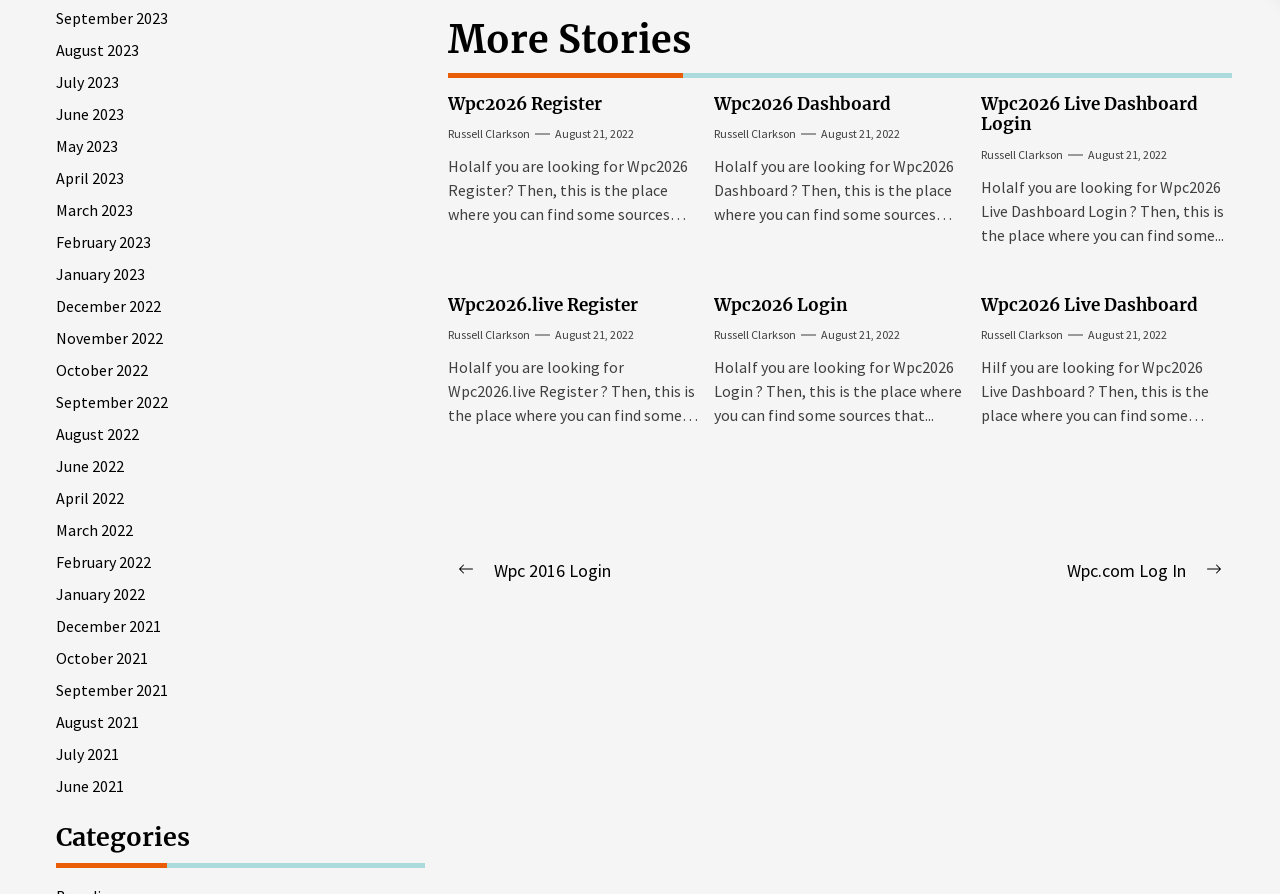Please locate the bounding box coordinates of the element that should be clicked to achieve the given instruction: "View 'Wpc2026 Live Dashboard Login'".

[0.767, 0.104, 0.936, 0.151]